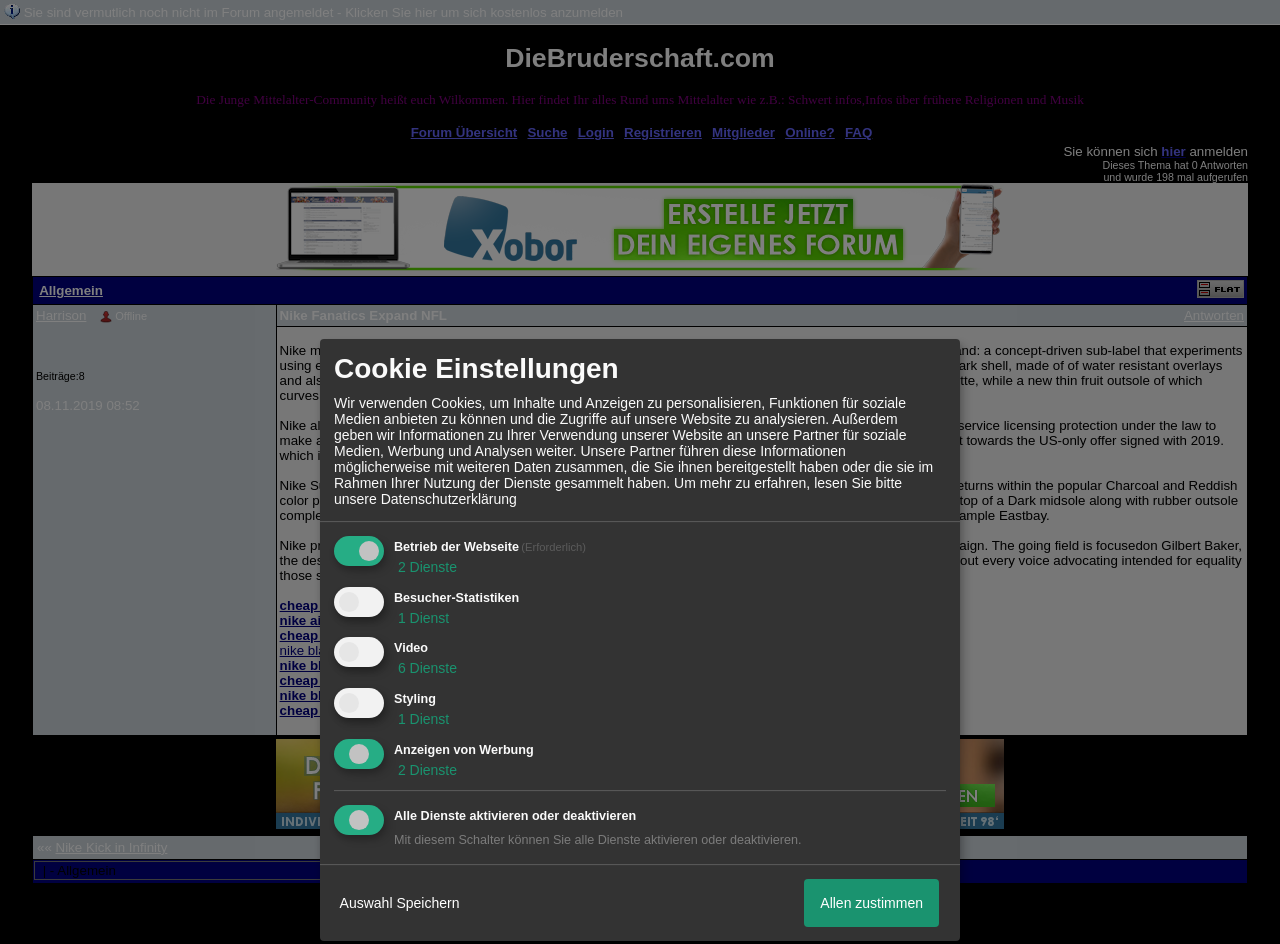Please mark the bounding box coordinates of the area that should be clicked to carry out the instruction: "Click on the 'Registrieren' link".

[0.488, 0.132, 0.548, 0.148]